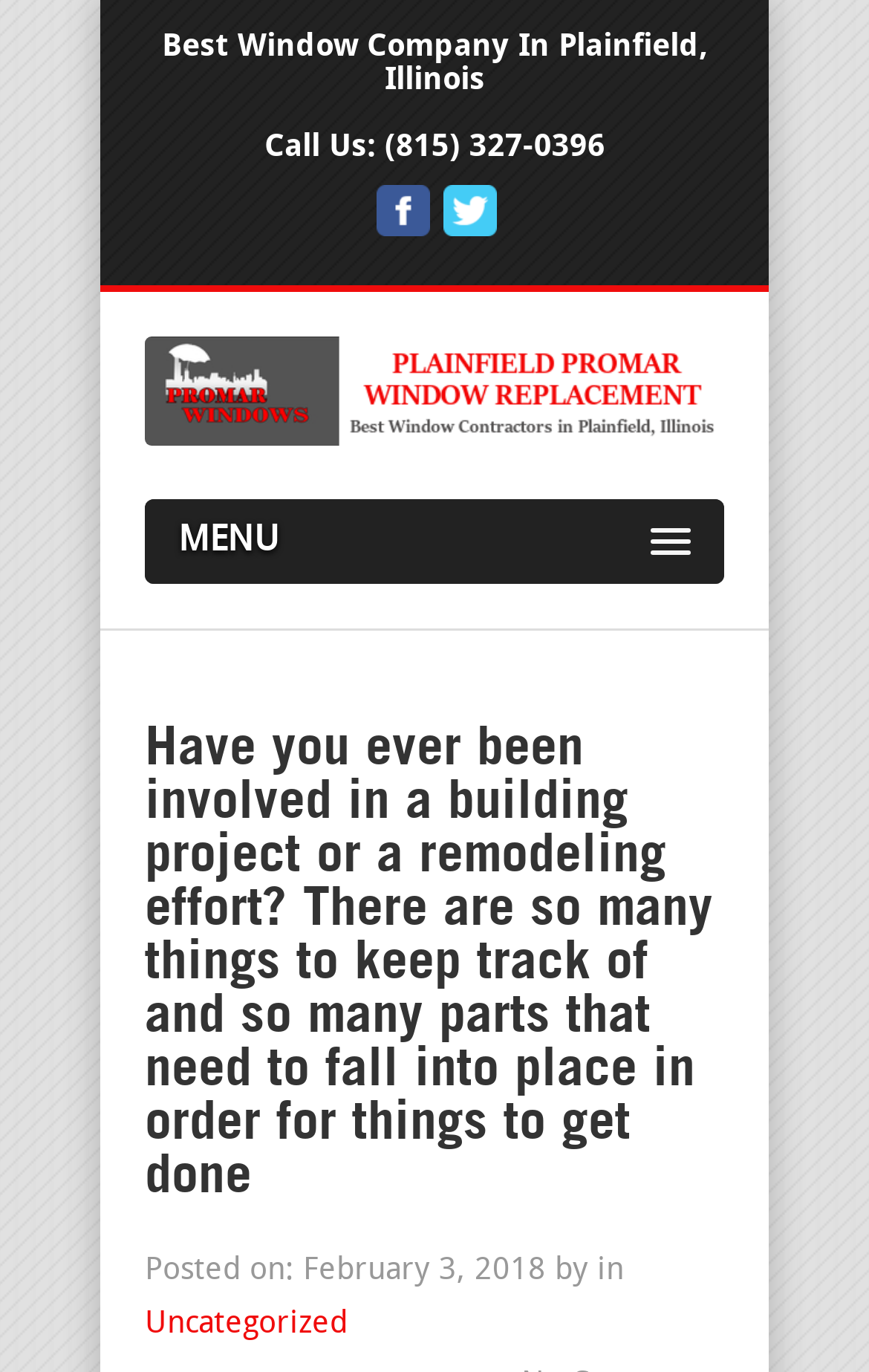Reply to the question with a brief word or phrase: What is the date of the post?

February 3, 2018